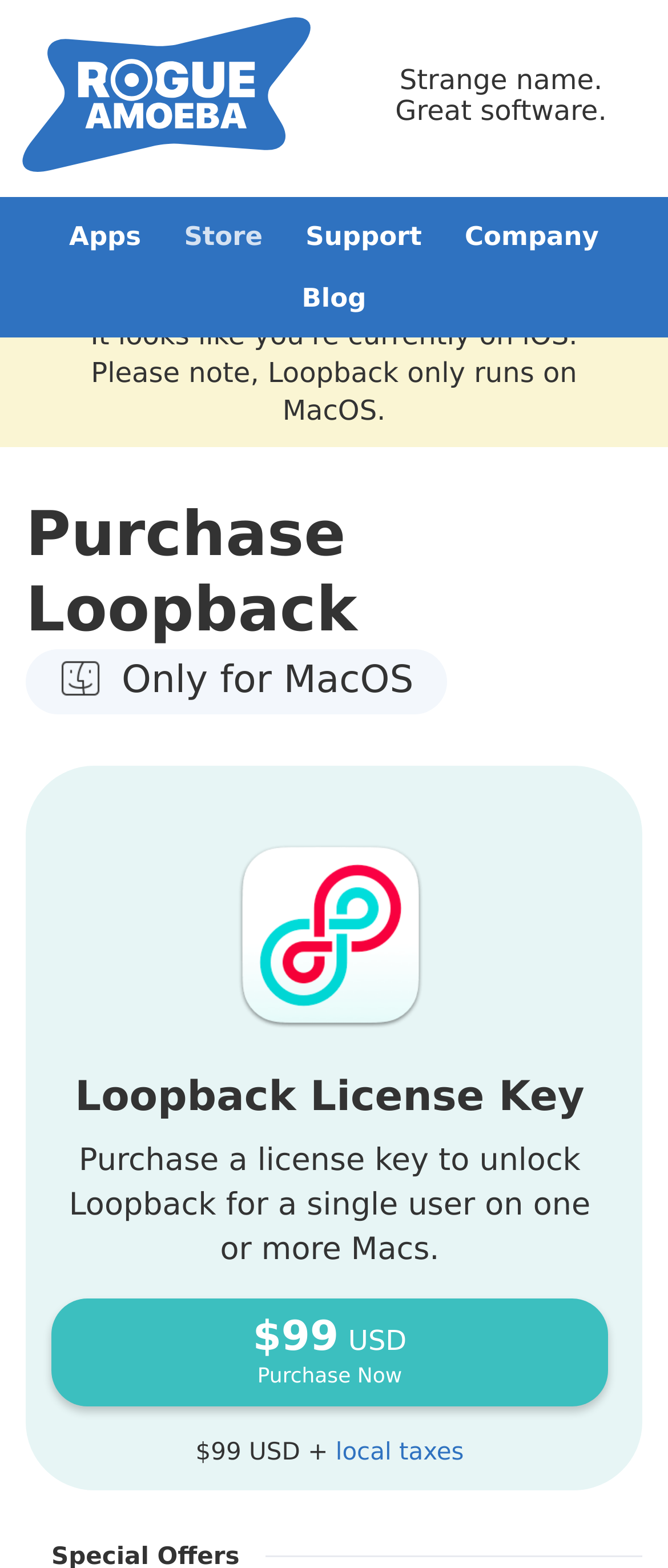Identify the coordinates of the bounding box for the element described below: "aria-label="Affichage du menu"". Return the coordinates as four float numbers between 0 and 1: [left, top, right, bottom].

None